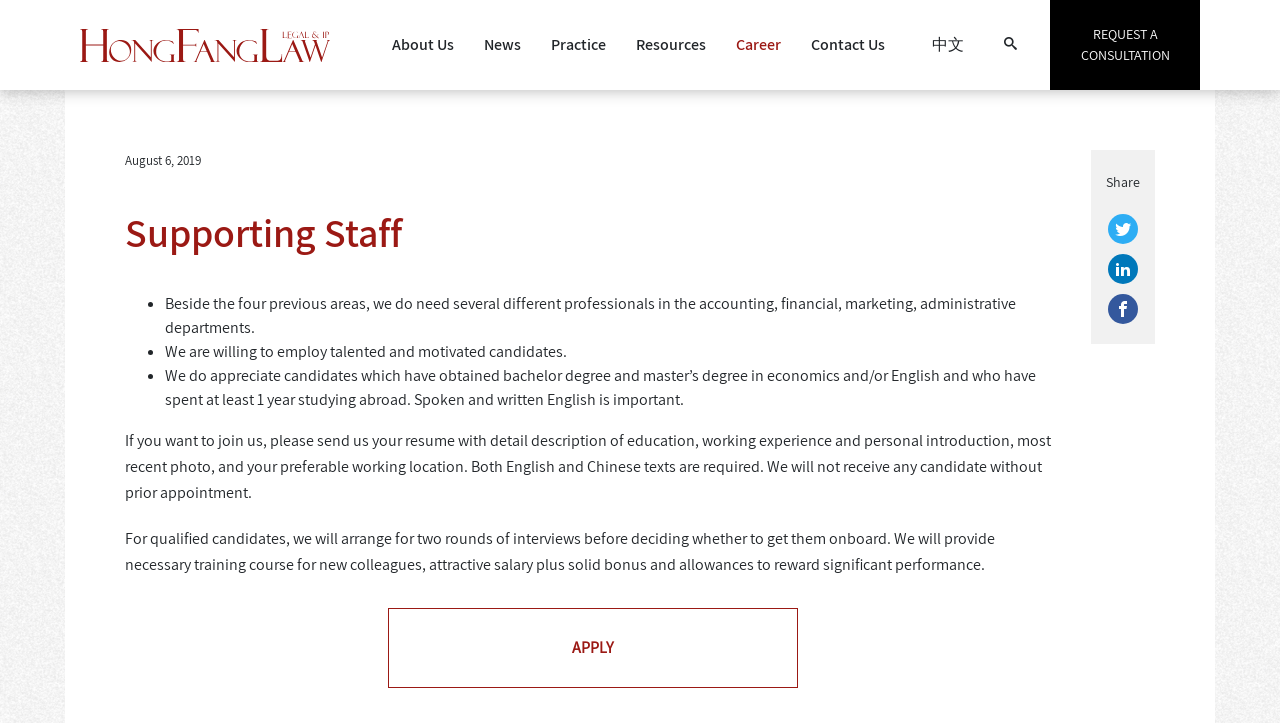What is provided for new colleagues?
Based on the image, please offer an in-depth response to the question.

According to the webpage, the company will provide necessary training course for new colleagues, attractive salary plus solid bonus and allowances to reward significant performance.